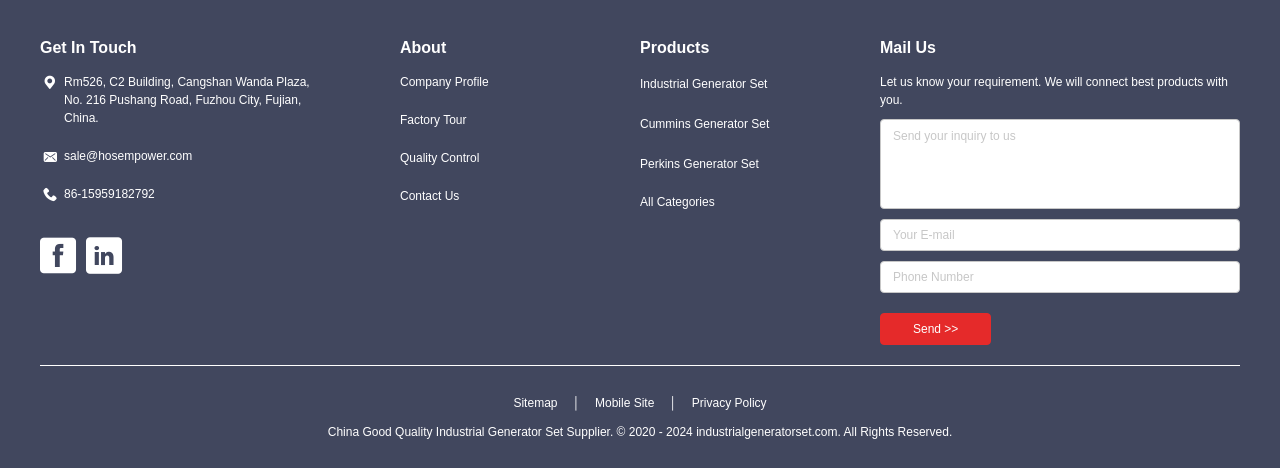Identify the bounding box coordinates for the element you need to click to achieve the following task: "Click the 'About' link". The coordinates must be four float values ranging from 0 to 1, formatted as [left, top, right, bottom].

[0.312, 0.084, 0.349, 0.12]